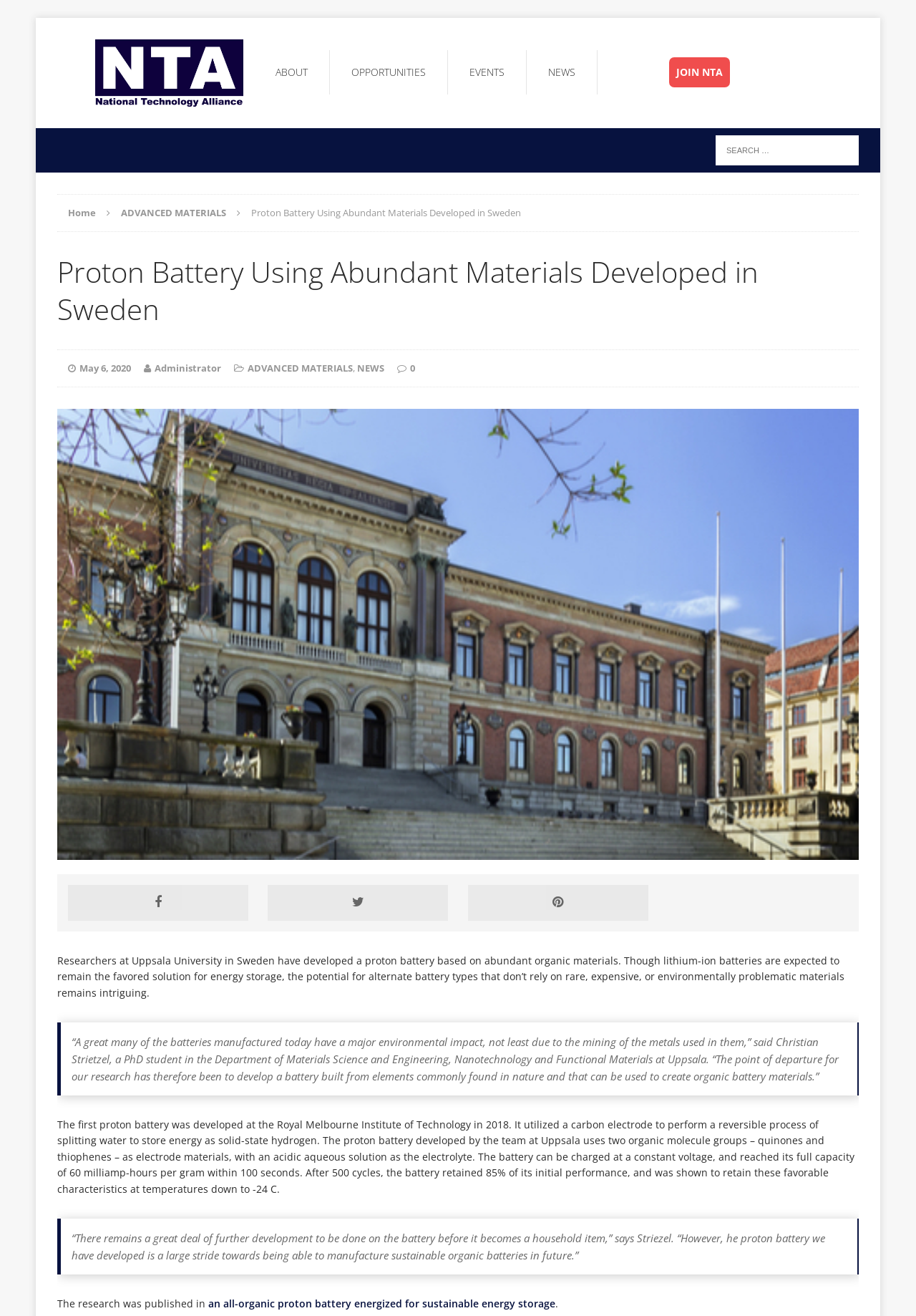Please identify the bounding box coordinates of the element that needs to be clicked to execute the following command: "Read more about advanced materials". Provide the bounding box using four float numbers between 0 and 1, formatted as [left, top, right, bottom].

[0.132, 0.157, 0.247, 0.167]